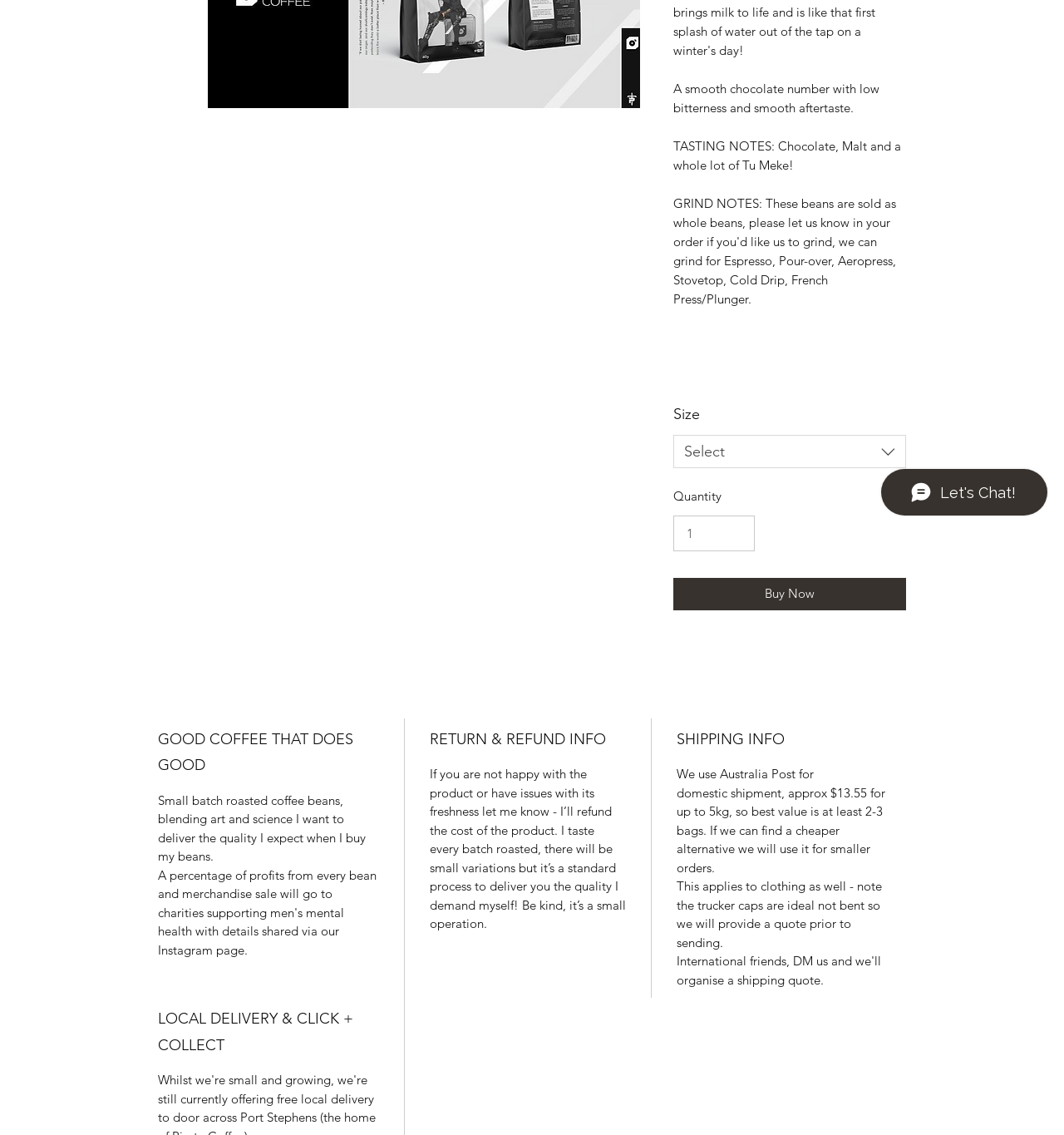Locate the bounding box of the UI element described by: "Select" in the given webpage screenshot.

[0.633, 0.383, 0.852, 0.413]